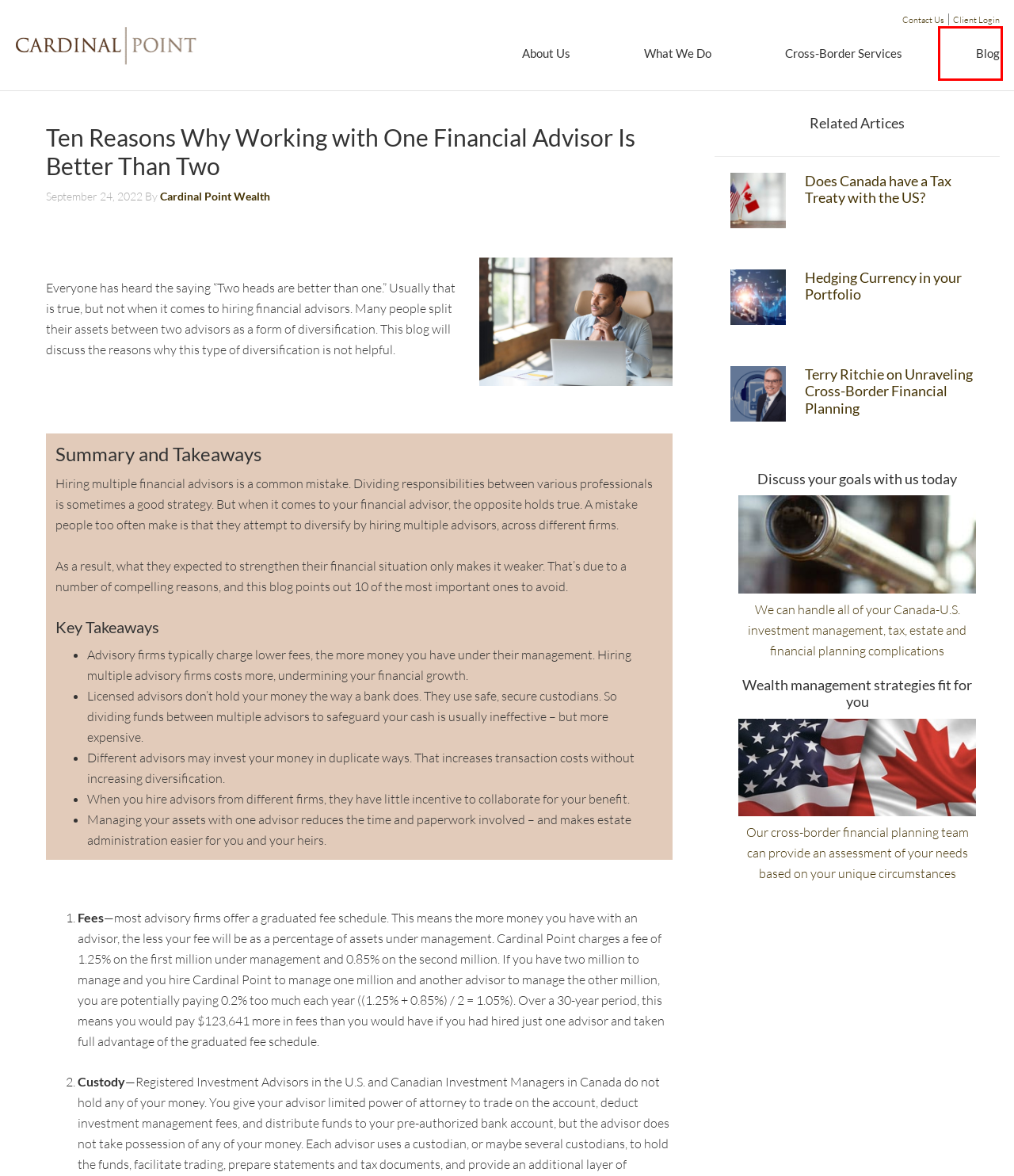Look at the screenshot of a webpage where a red rectangle bounding box is present. Choose the webpage description that best describes the new webpage after clicking the element inside the red bounding box. Here are the candidates:
A. Client Login - Cardinal Point Wealth Management
B. Cardinal Point Wealth, Author at Cardinal Point Wealth Management
C. Contact Us - Cardinal Point Wealth Management
D. Investment Management - Cardinal Point Wealth Management
E. Terry Ritchie on Unraveling Cross-Border Financial Planning
F. Hedging Currency in your Portfolio
G. Our Story - Cardinal Point Wealth Management
H. Blog and Articles - Cardinal Point Wealth Management

H